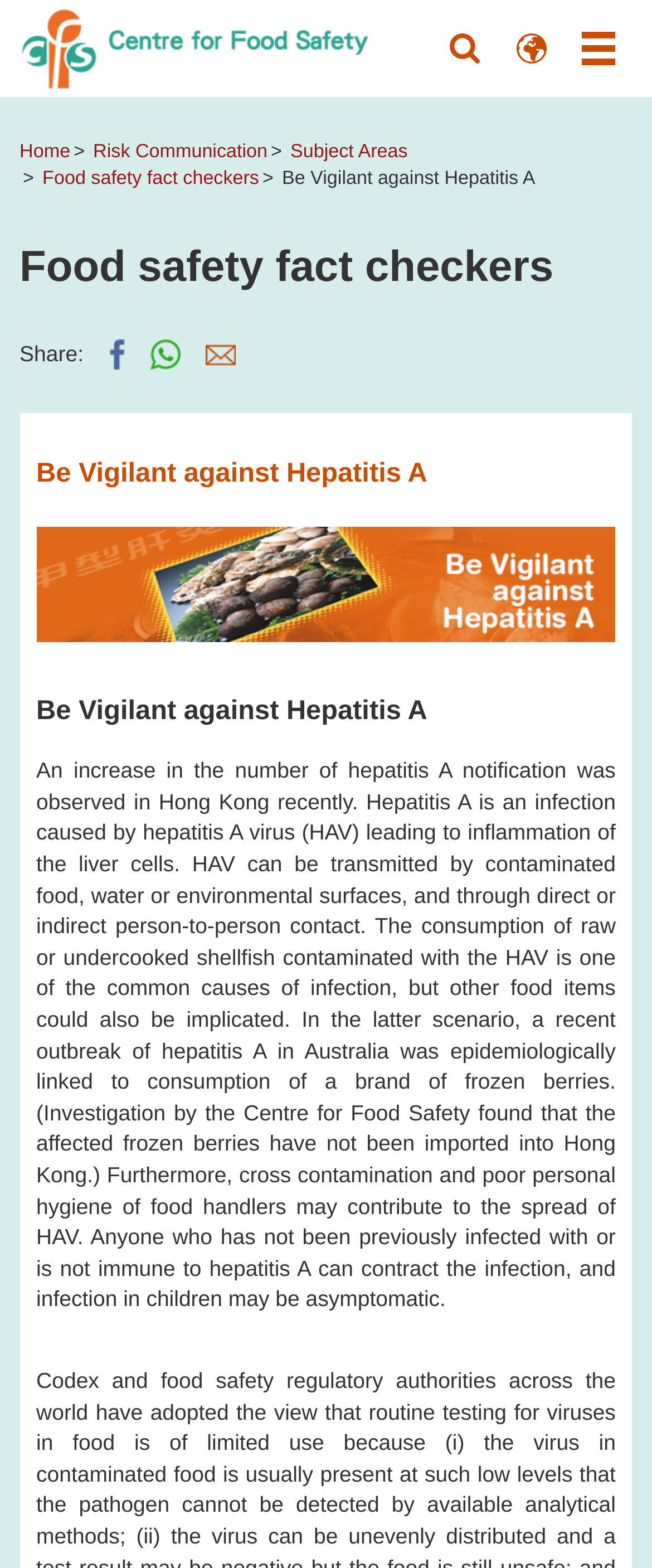Please examine the image and provide a detailed answer to the question: What is the main topic of the webpage?

I determined the main topic by reading the heading and the text on the webpage, which discusses the infection caused by hepatitis A virus, its transmission, and prevention.